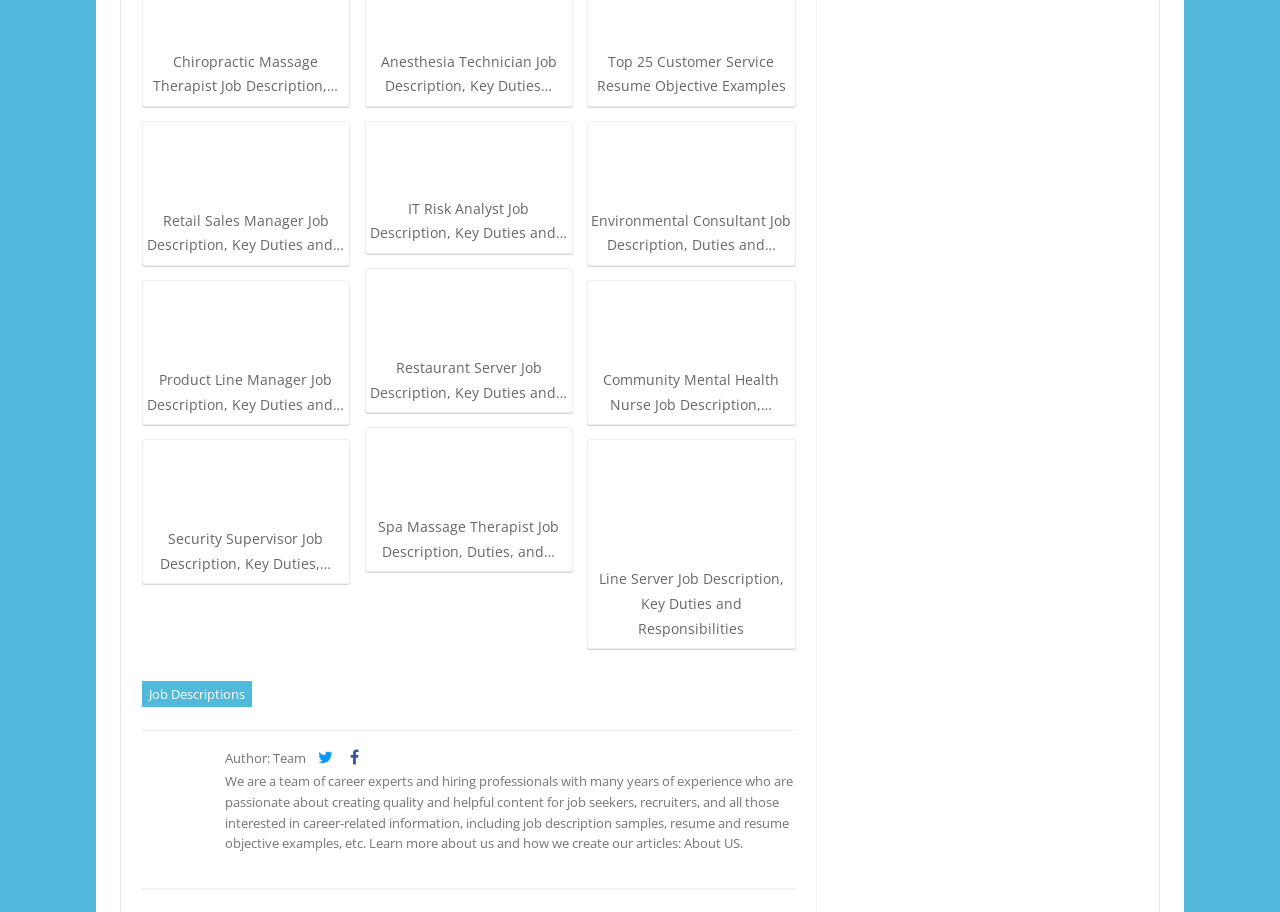Could you locate the bounding box coordinates for the section that should be clicked to accomplish this task: "Go to About US page".

[0.534, 0.915, 0.58, 0.935]